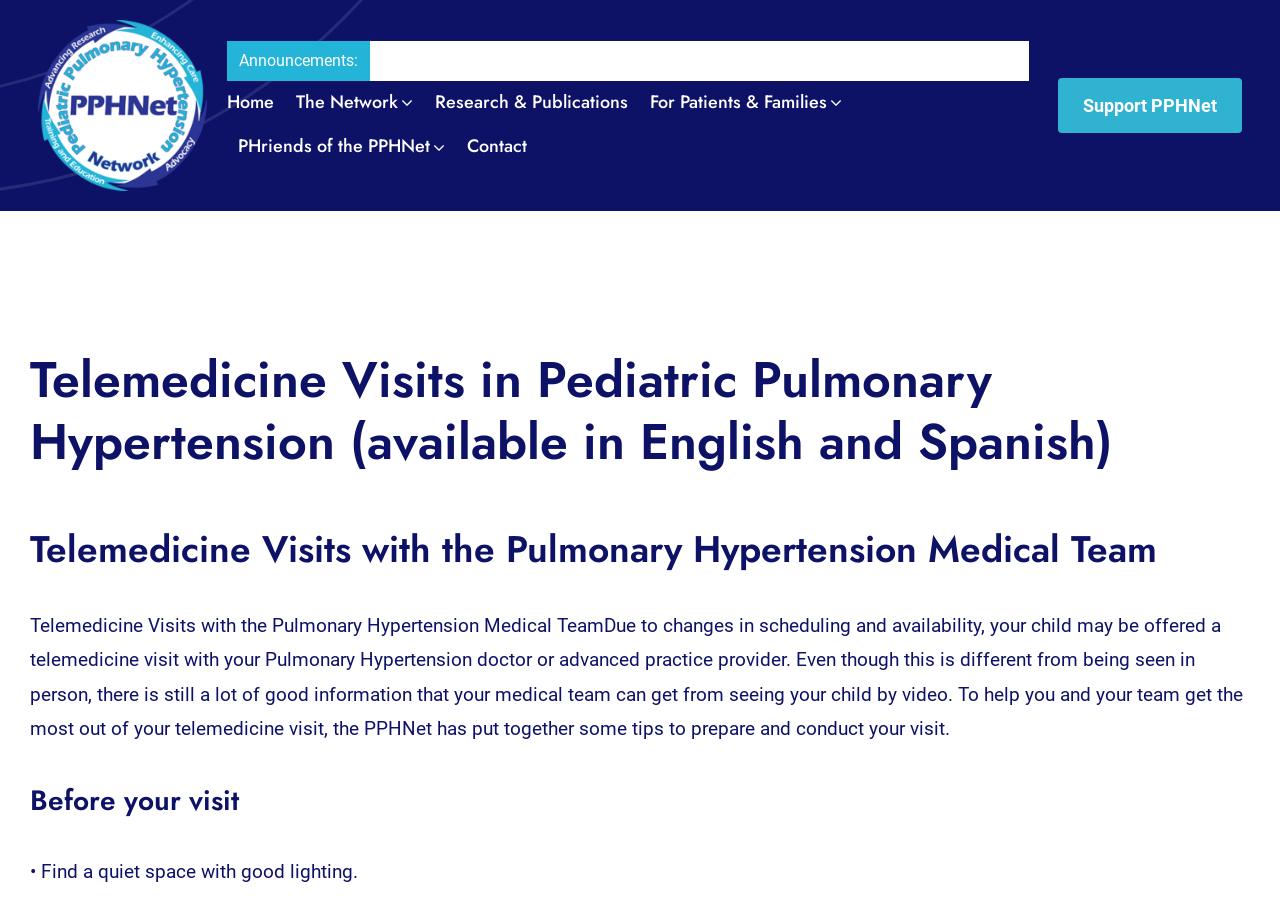Determine the bounding box for the described UI element: "Home".

[0.177, 0.09, 0.214, 0.139]